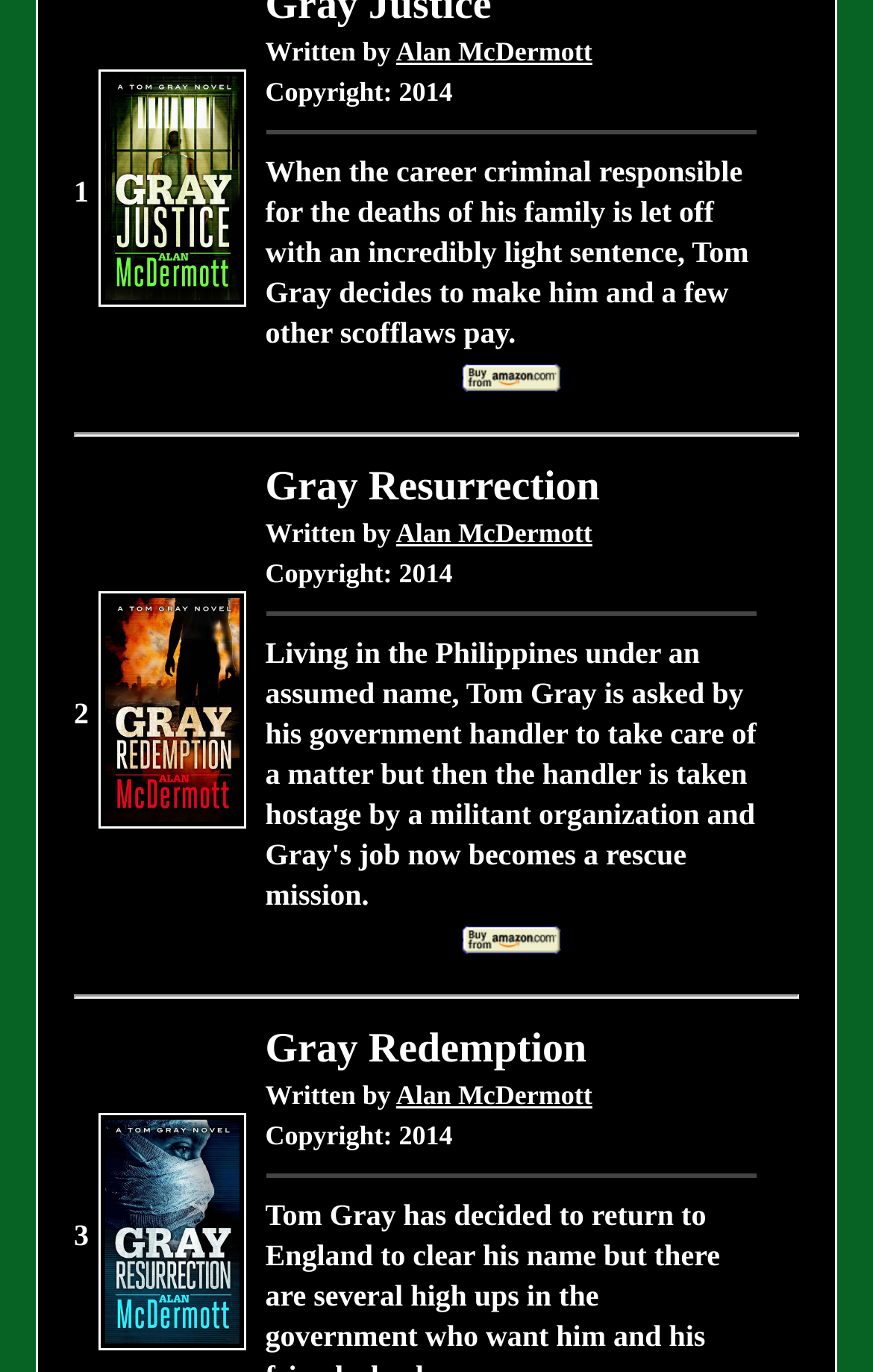Answer the following query with a single word or phrase:
How many books are listed on this webpage?

3